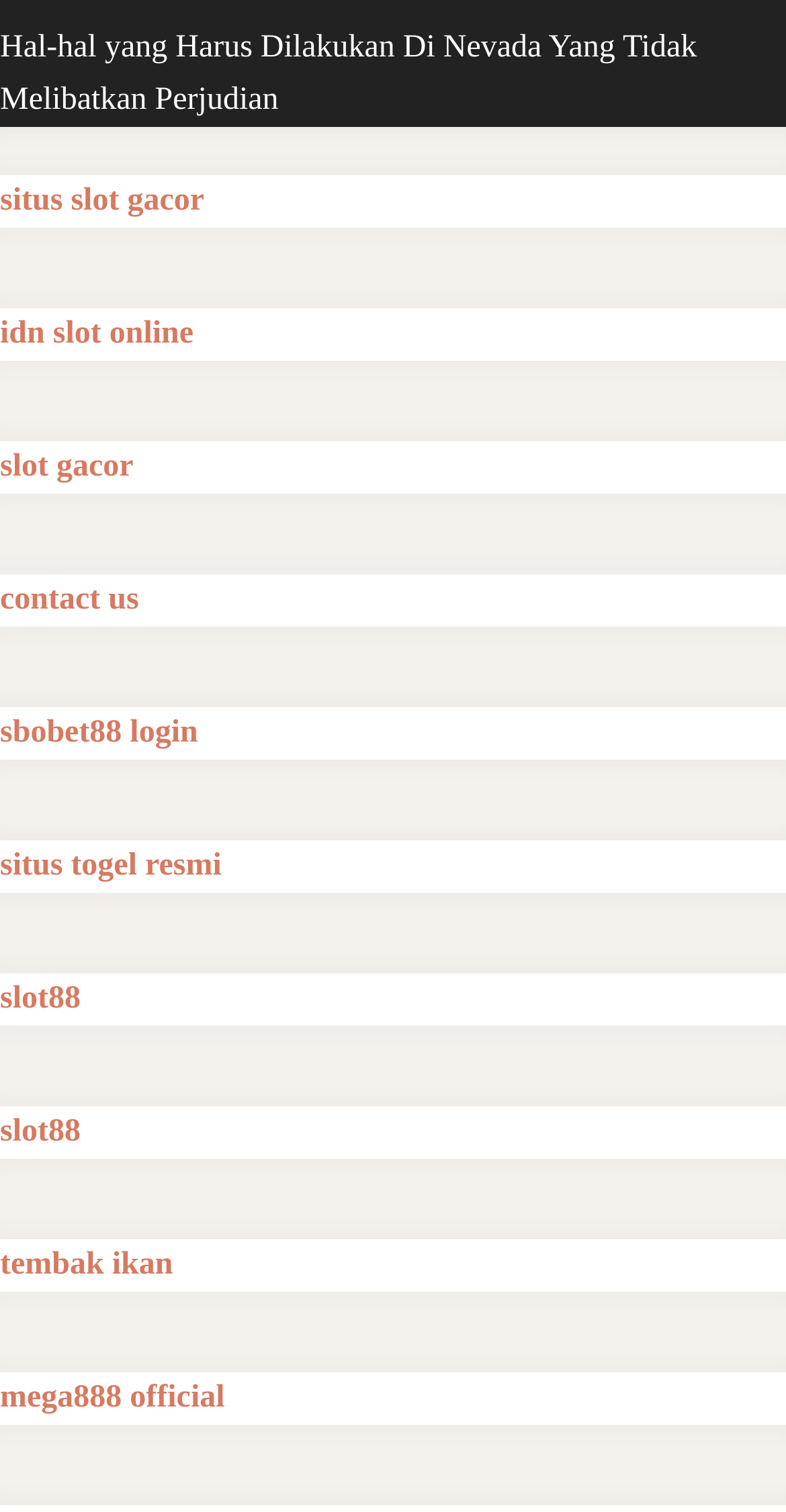What is the first link on the webpage?
Observe the image and answer the question with a one-word or short phrase response.

situs slot gacor